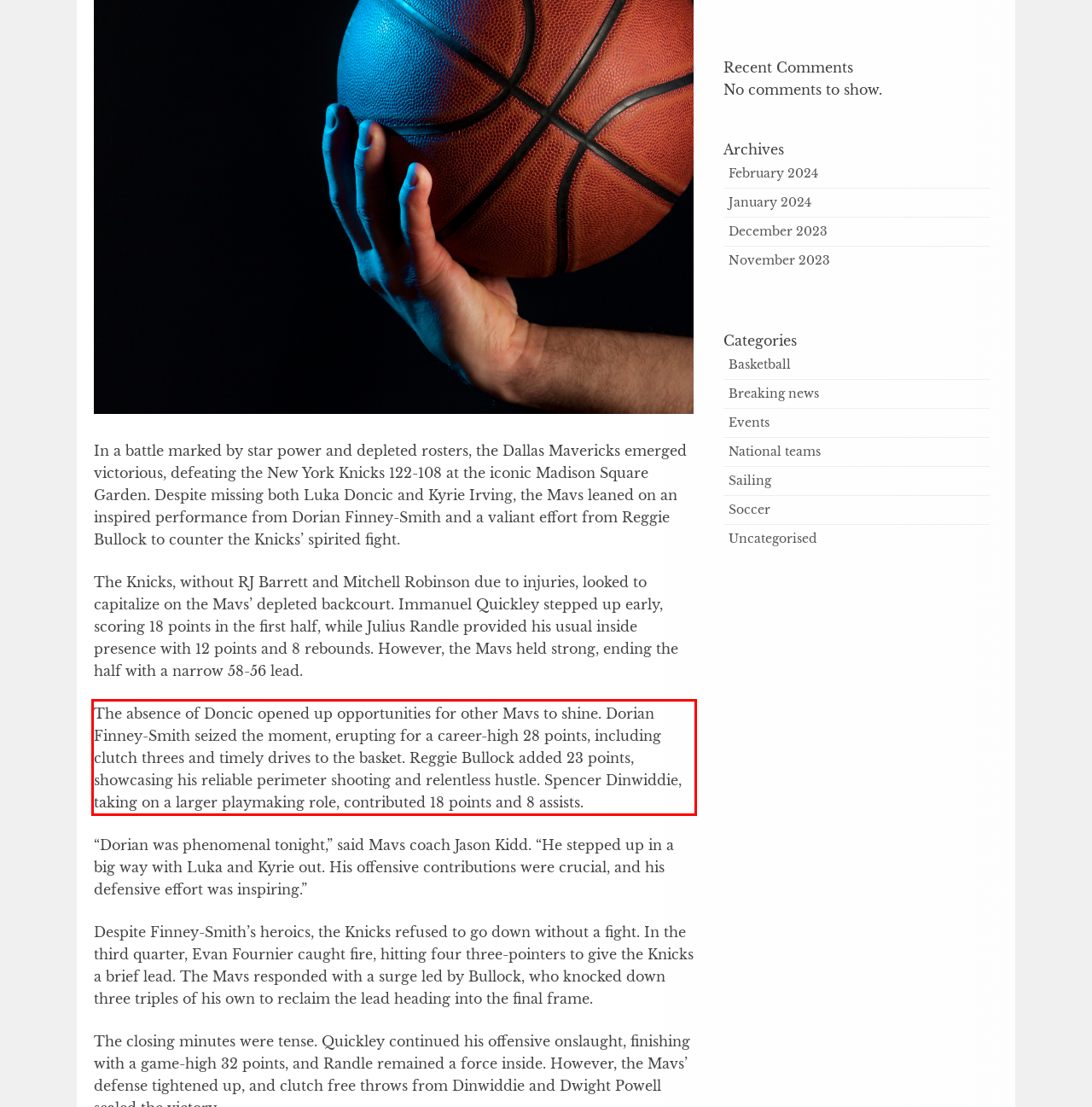In the screenshot of the webpage, find the red bounding box and perform OCR to obtain the text content restricted within this red bounding box.

The absence of Doncic opened up opportunities for other Mavs to shine. Dorian Finney-Smith seized the moment, erupting for a career-high 28 points, including clutch threes and timely drives to the basket. Reggie Bullock added 23 points, showcasing his reliable perimeter shooting and relentless hustle. Spencer Dinwiddie, taking on a larger playmaking role, contributed 18 points and 8 assists.